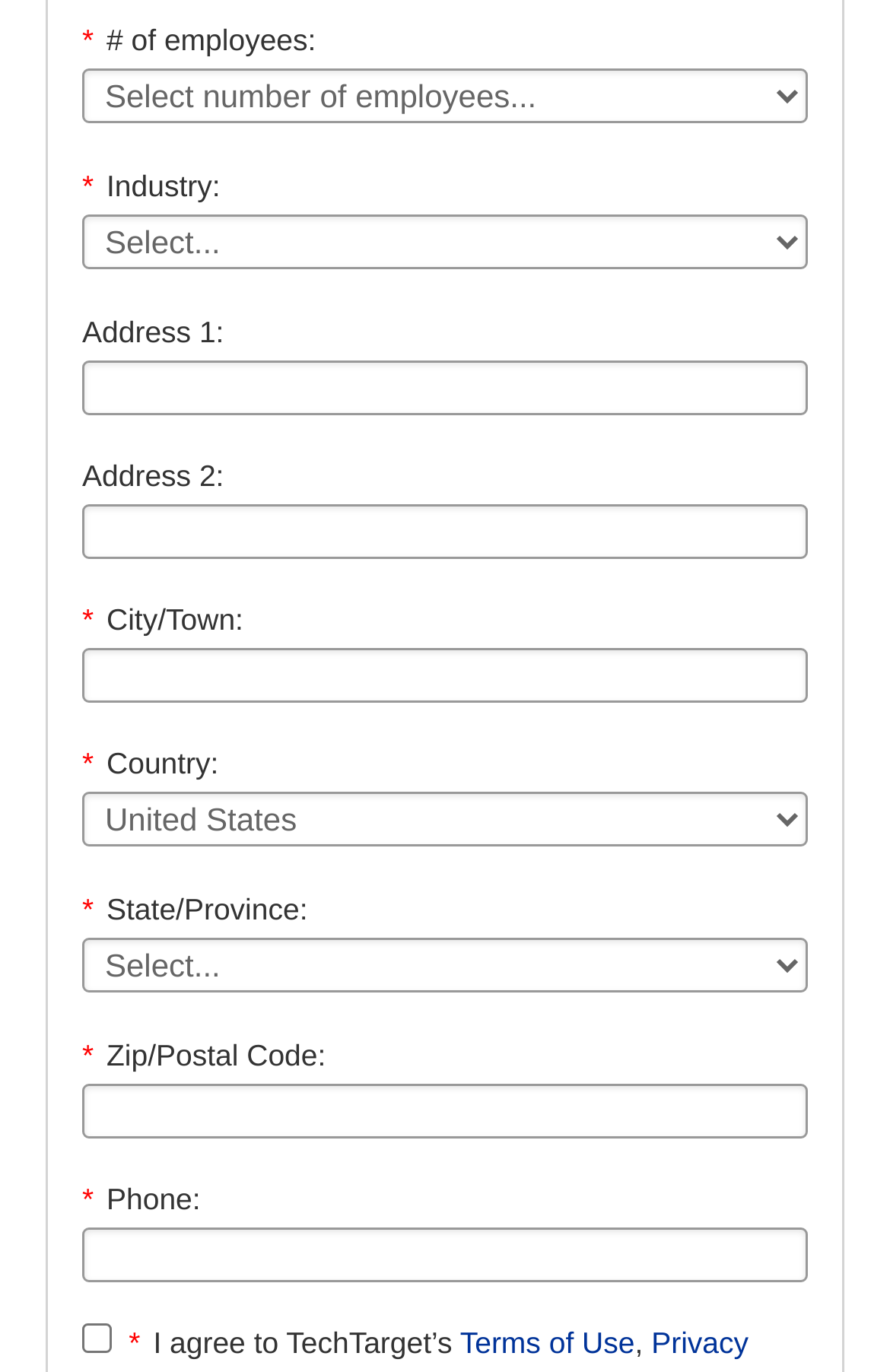Please analyze the image and provide a thorough answer to the question:
What is the label of the first combobox?

The first combobox is labeled '# of employees:' as indicated by the StaticText element with ID 360.